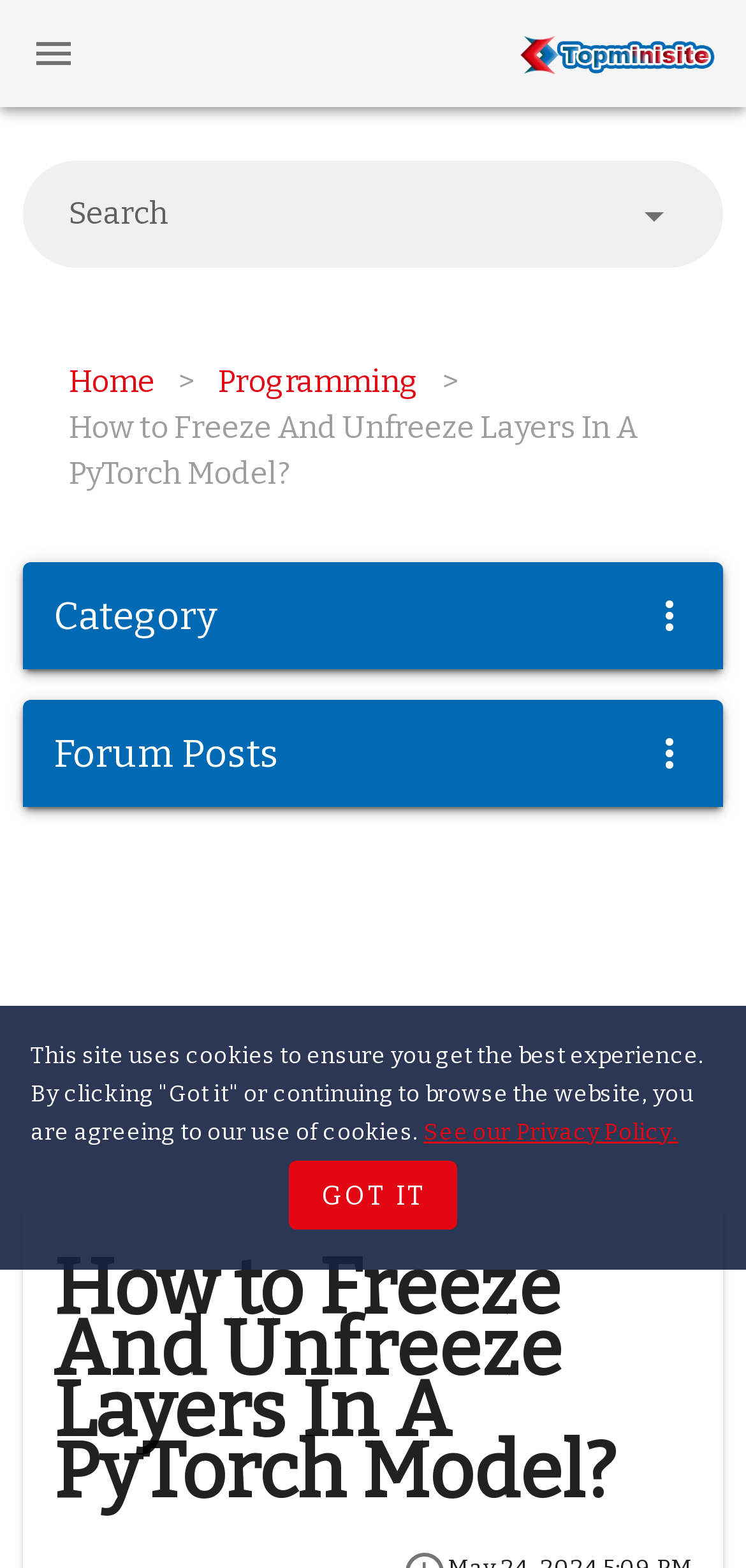Bounding box coordinates are specified in the format (top-left x, top-left y, bottom-right x, bottom-right y). All values are floating point numbers bounded between 0 and 1. Please provide the bounding box coordinate of the region this sentence describes: parent_node: Category

[0.836, 0.363, 0.959, 0.422]